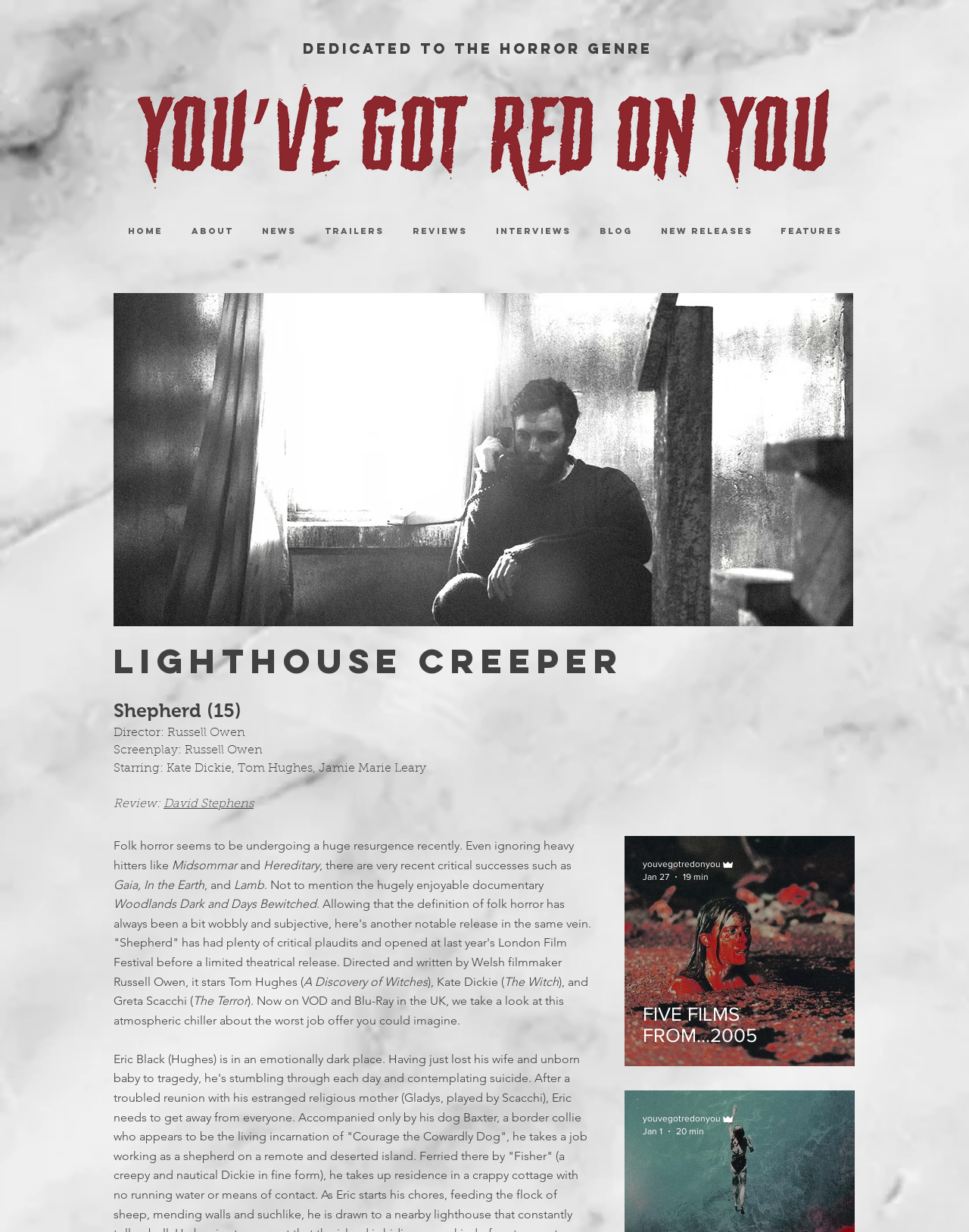Find the bounding box coordinates of the clickable area required to complete the following action: "Click on the 'REVIEWS' link".

[0.411, 0.178, 0.497, 0.197]